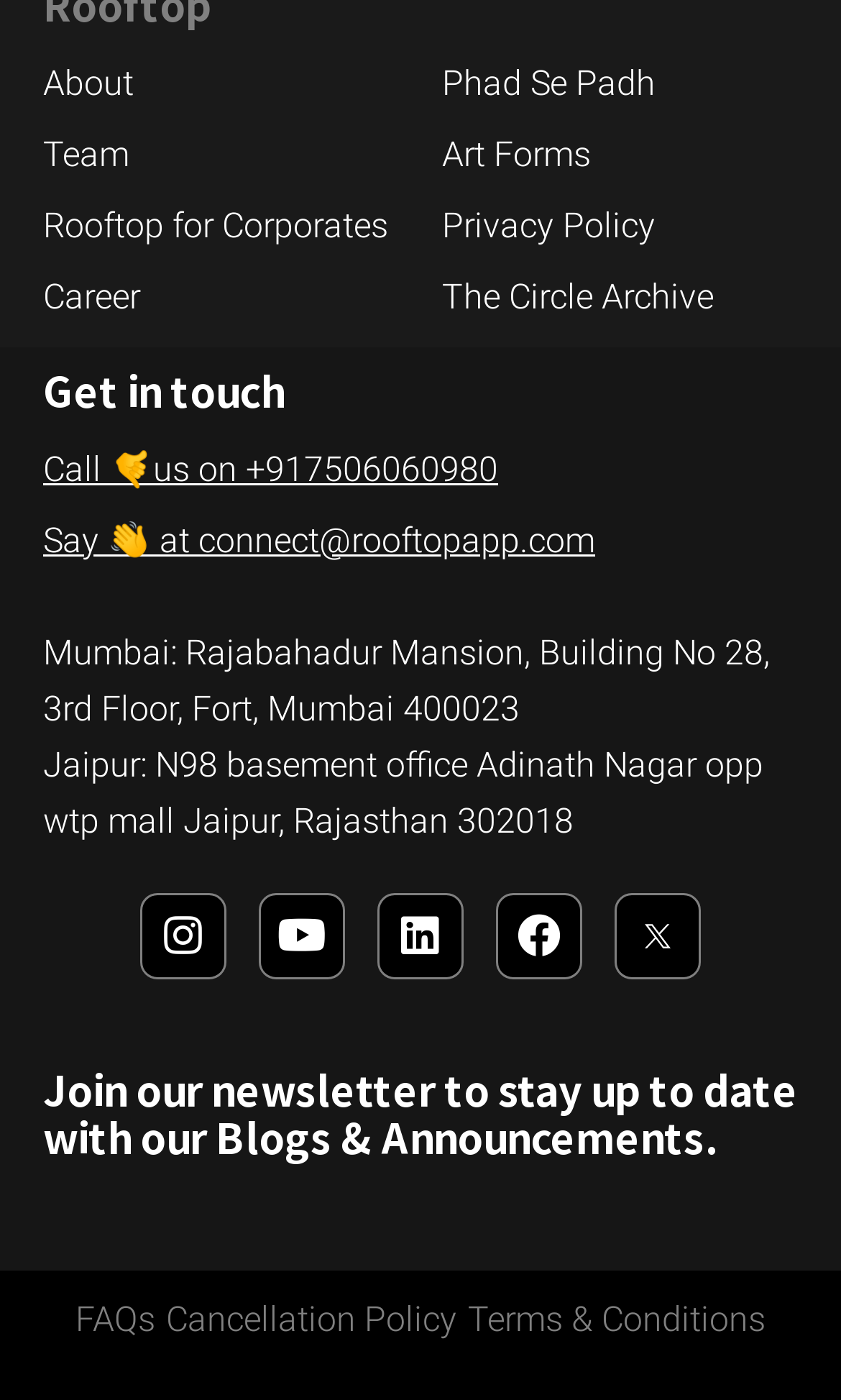Identify the bounding box coordinates of the region that needs to be clicked to carry out this instruction: "Click on About". Provide these coordinates as four float numbers ranging from 0 to 1, i.e., [left, top, right, bottom].

[0.051, 0.04, 0.474, 0.08]